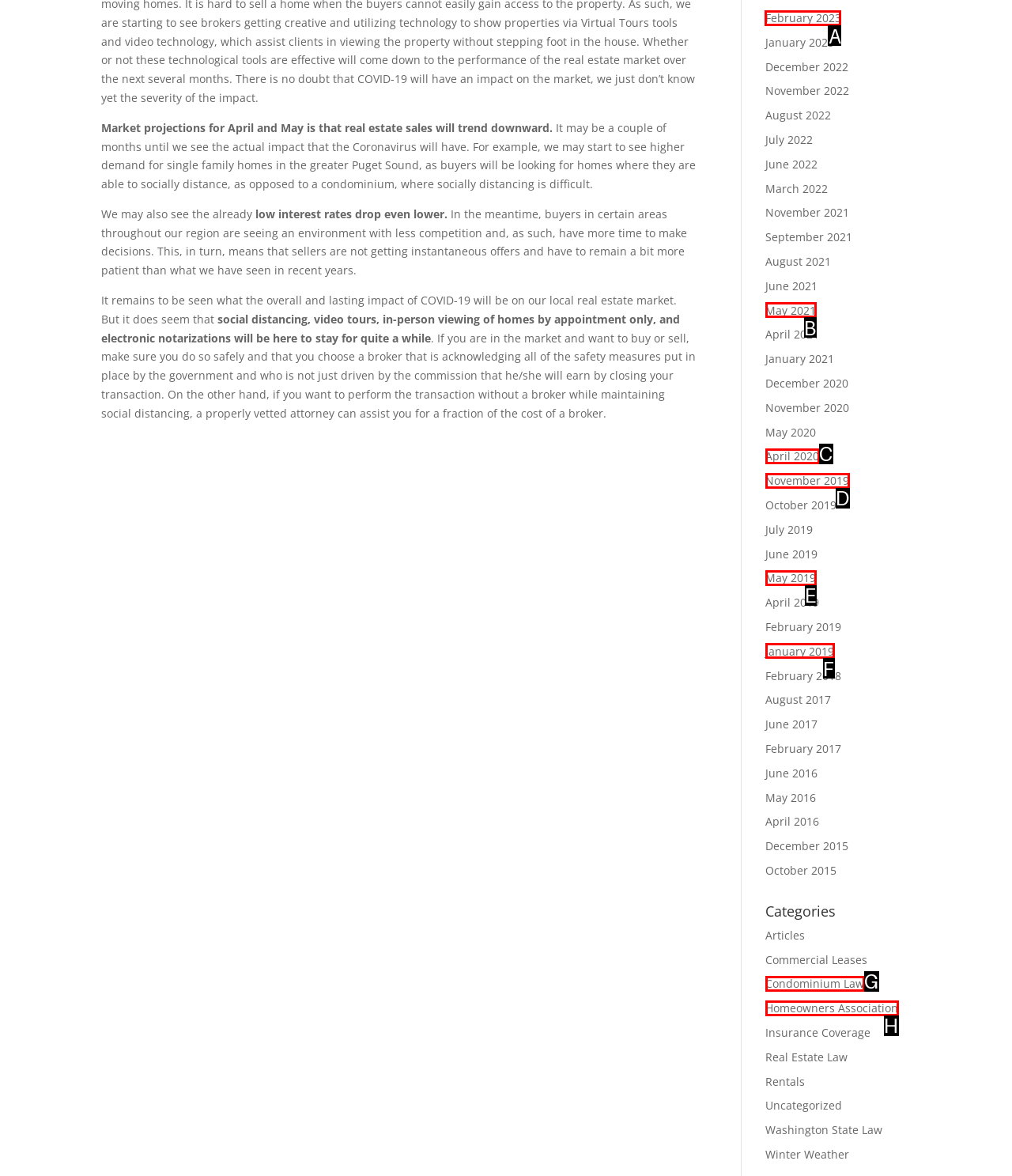Out of the given choices, which letter corresponds to the UI element required to Click on the 'February 2023' link? Answer with the letter.

A